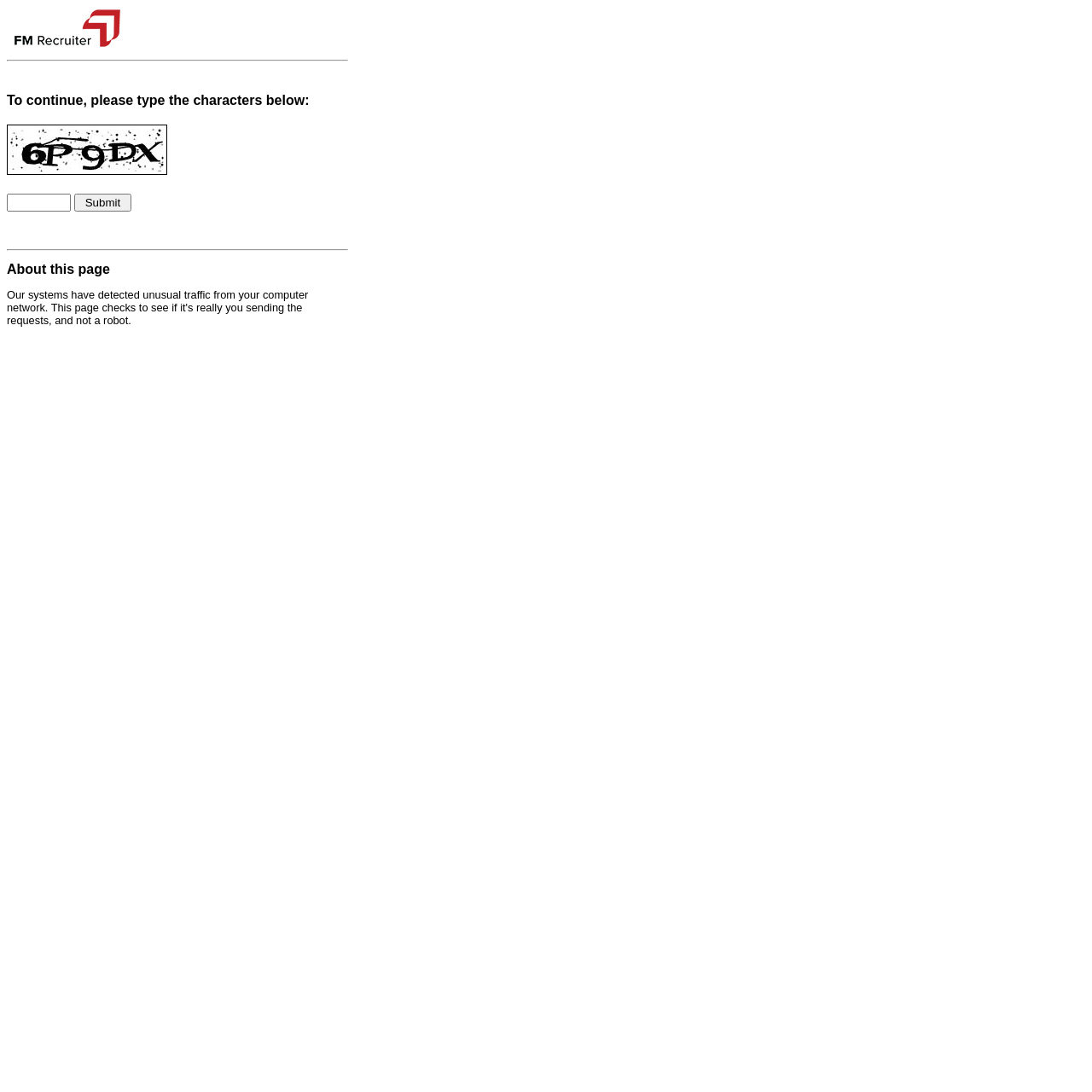What is the function of the button below the textbox?
Respond to the question with a well-detailed and thorough answer.

The button is labeled 'Submit', indicating that it is used to submit the input in the textbox, likely to verify the captcha.